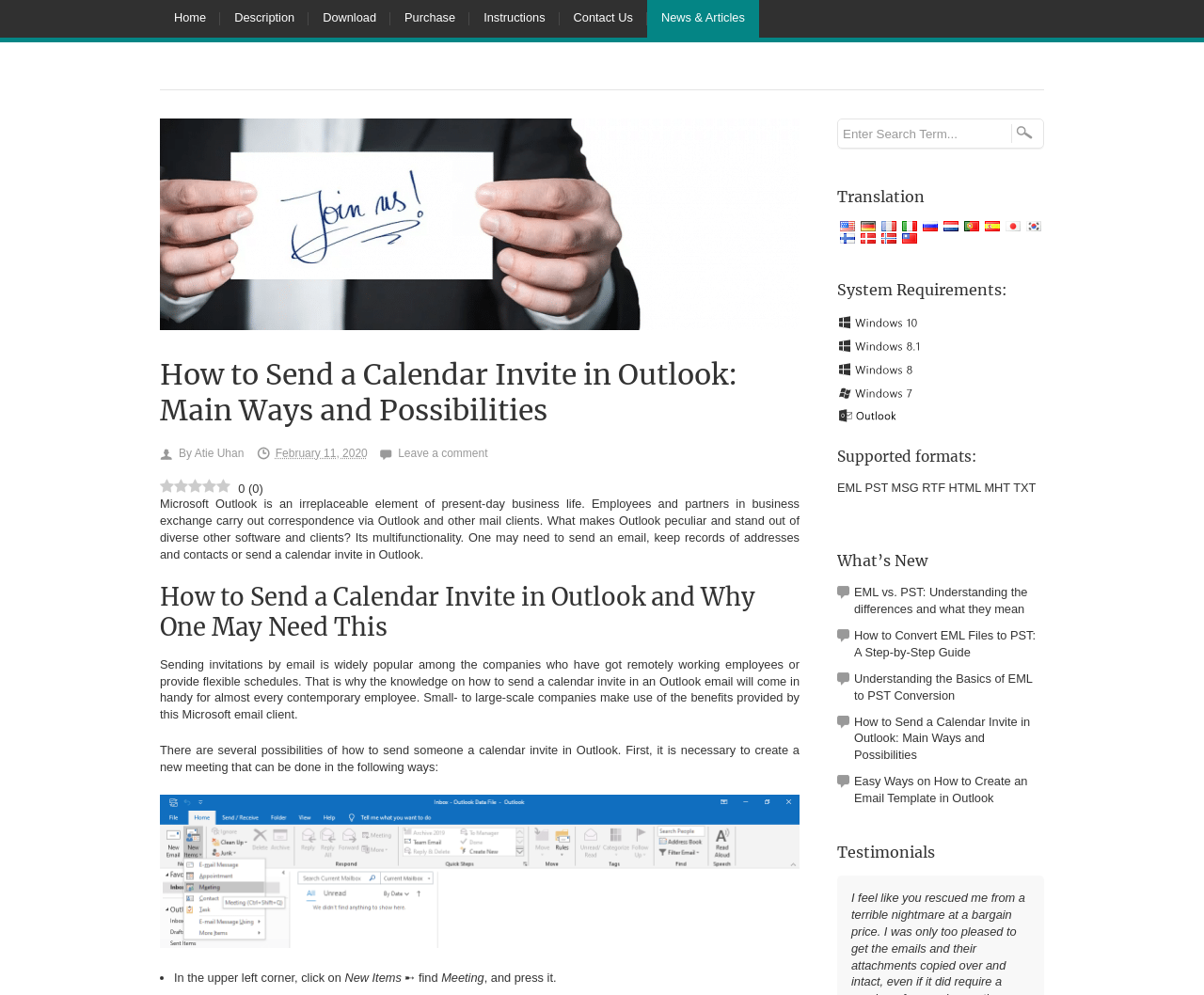Specify the bounding box coordinates of the element's area that should be clicked to execute the given instruction: "Select the 'English' language option". The coordinates should be four float numbers between 0 and 1, i.e., [left, top, right, bottom].

[0.695, 0.222, 0.712, 0.236]